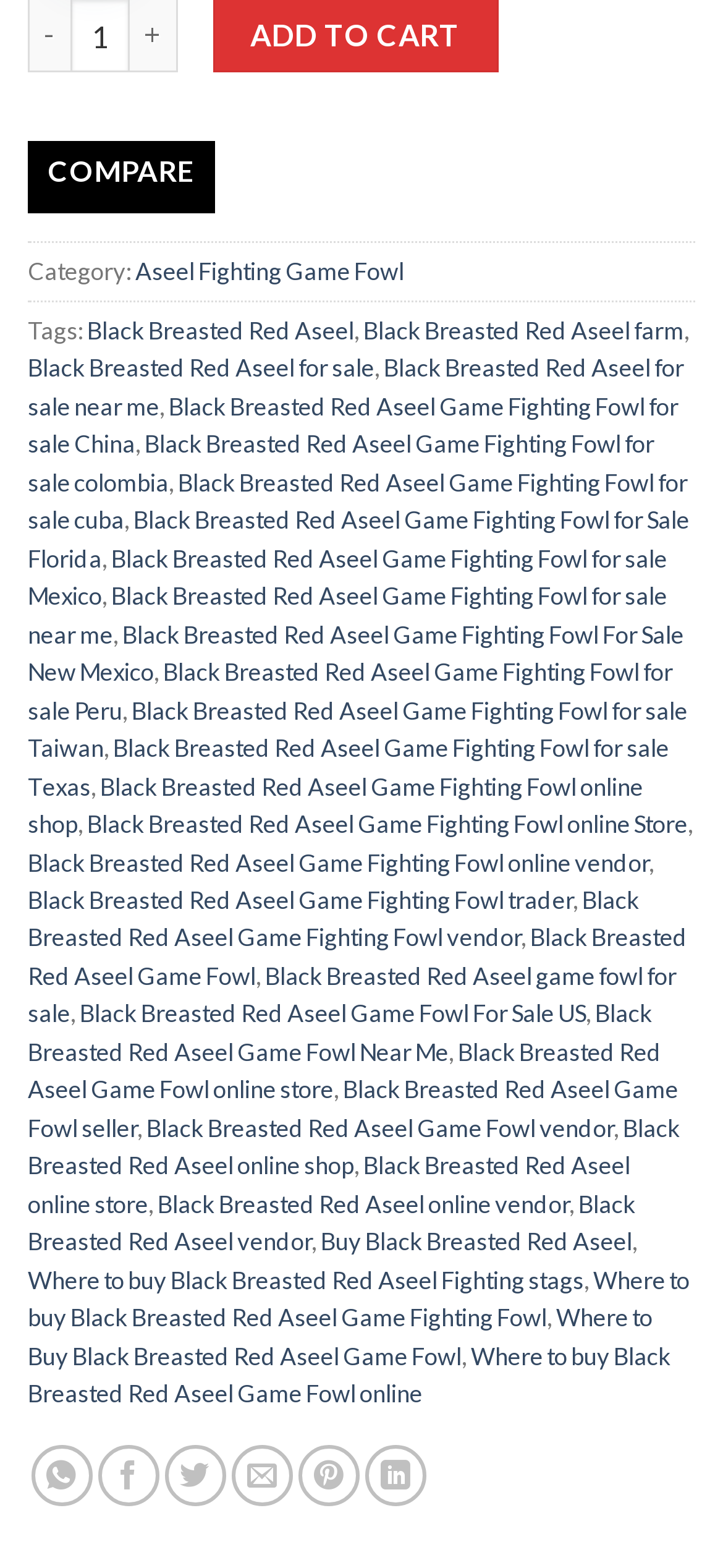Locate the bounding box coordinates of the element to click to perform the following action: 'Follow 'Black Breasted Red Aseel Game Fighting Fowl for sale near me' link'. The coordinates should be given as four float values between 0 and 1, in the form of [left, top, right, bottom].

[0.038, 0.225, 0.946, 0.268]